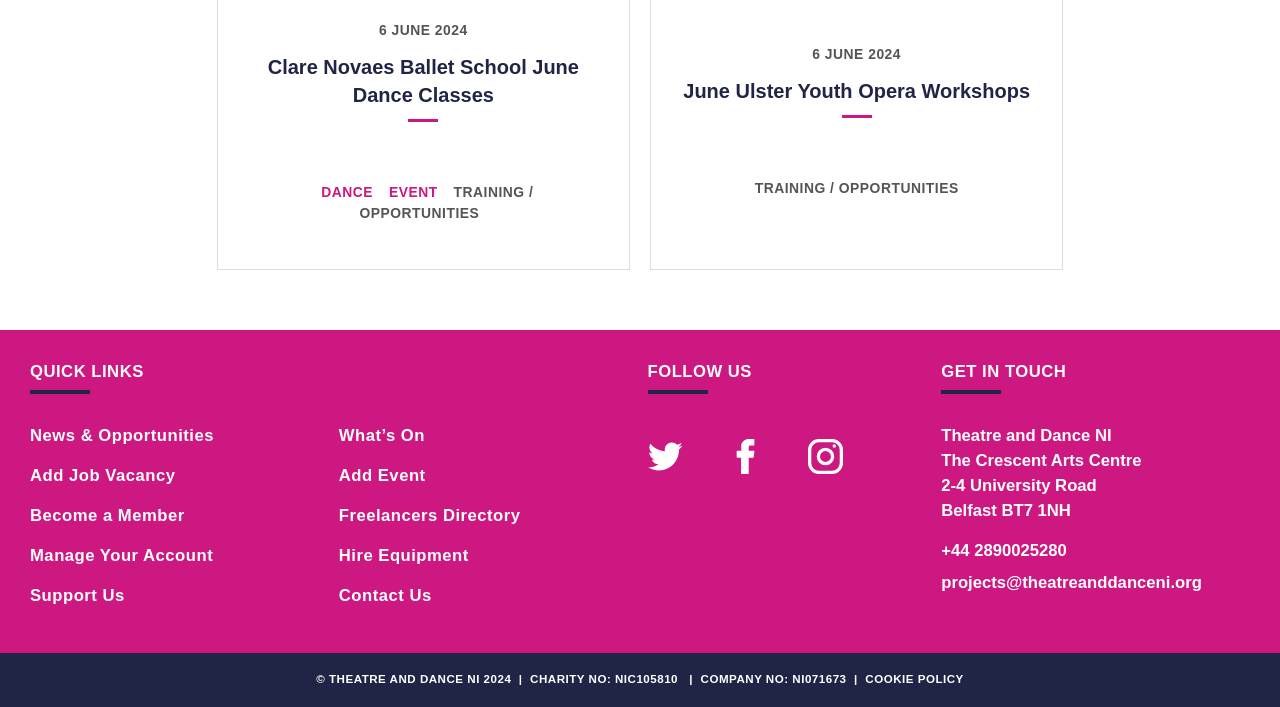What can be found in the QUICK LINKS section?
Using the visual information, answer the question in a single word or phrase.

Footer menu